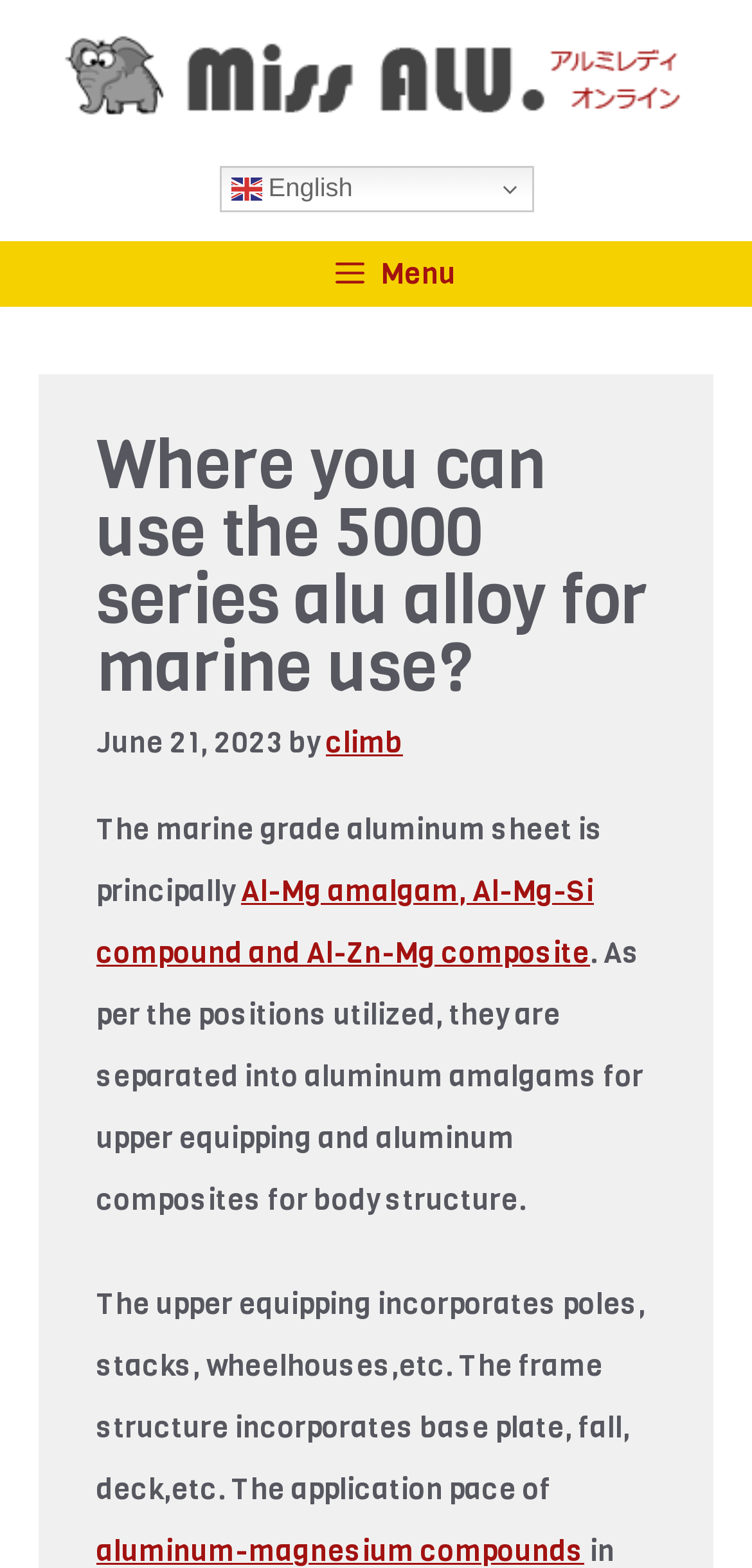Locate the UI element described by climb in the provided webpage screenshot. Return the bounding box coordinates in the format (top-left x, top-left y, bottom-right x, bottom-right y), ensuring all values are between 0 and 1.

[0.433, 0.461, 0.536, 0.486]